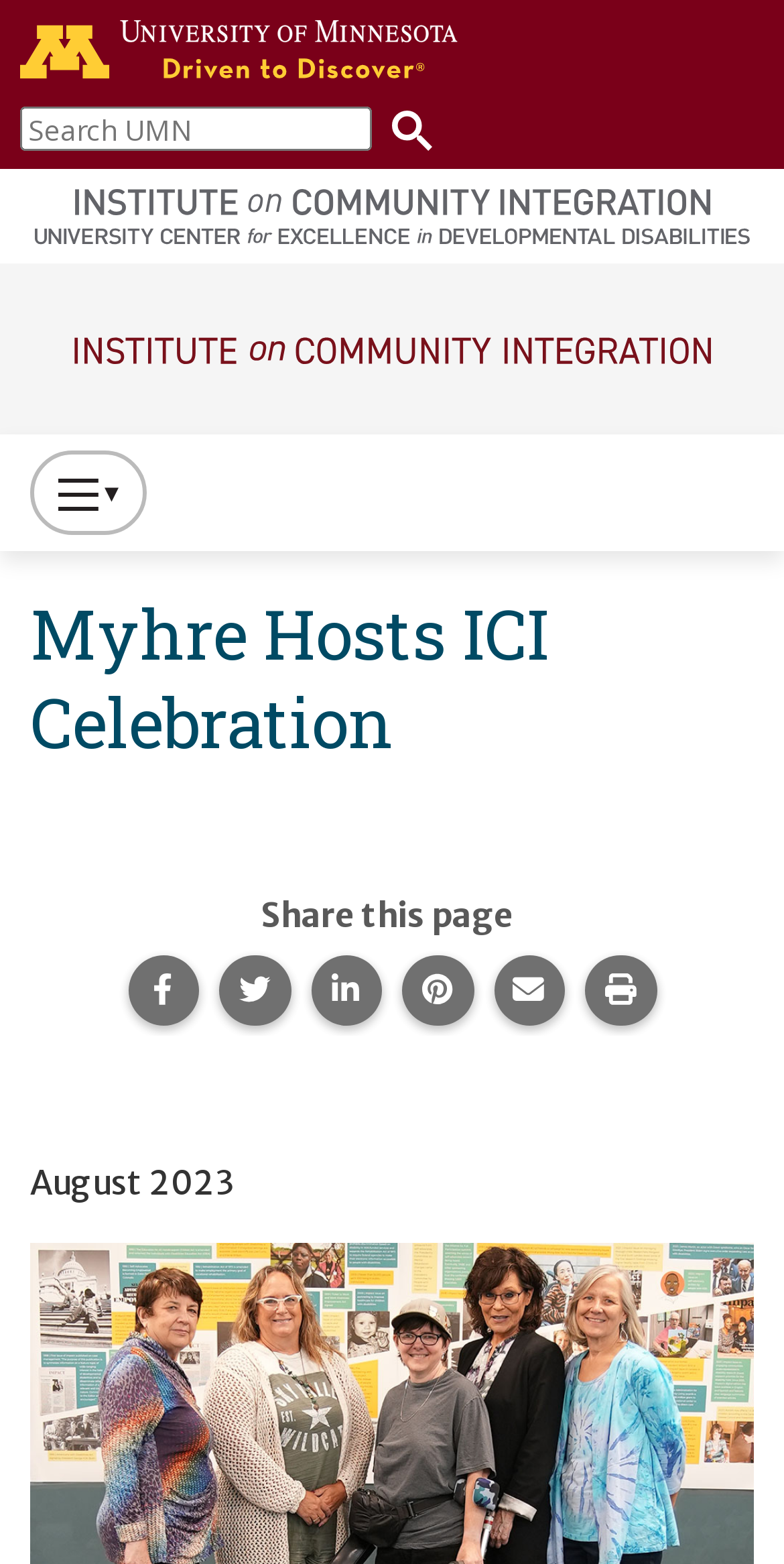Kindly determine the bounding box coordinates for the clickable area to achieve the given instruction: "Search UMN".

[0.026, 0.068, 0.474, 0.096]